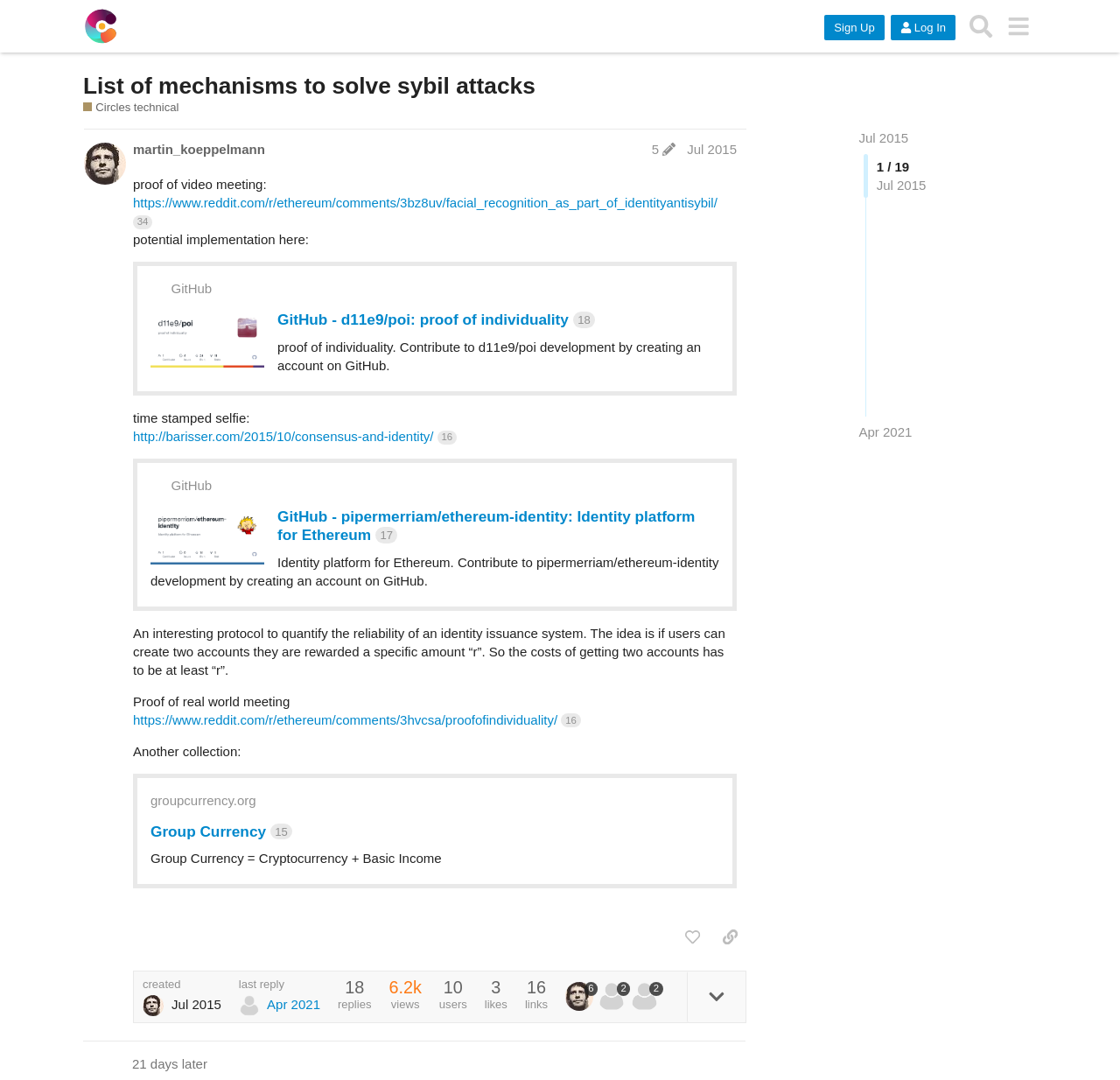What is the date of the last reply to this post?
Refer to the image and give a detailed answer to the question.

The date of the last reply can be found by looking at the text 'Apr 5, 2021 1:29 pm' which is located near the 'last reply' text, indicating the date of the last reply to this post.